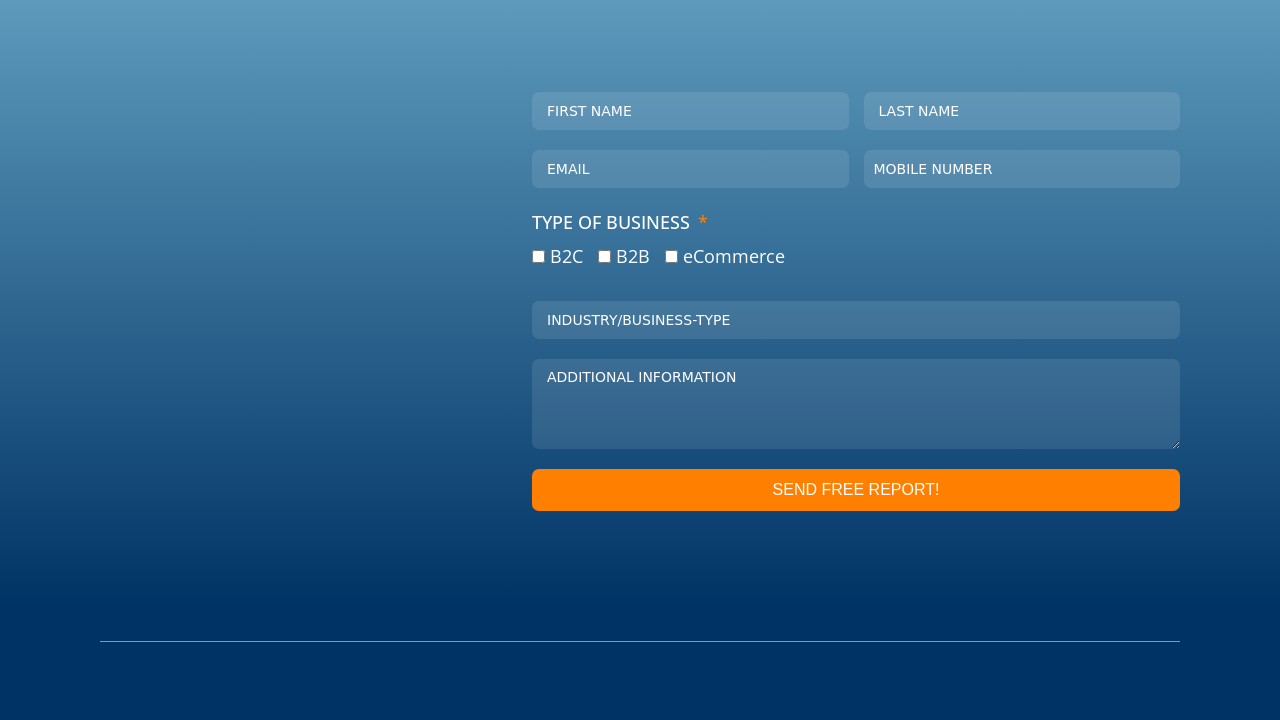Could you provide the bounding box coordinates for the portion of the screen to click to complete this instruction: "Learn about services"?

[0.786, 0.888, 0.911, 0.915]